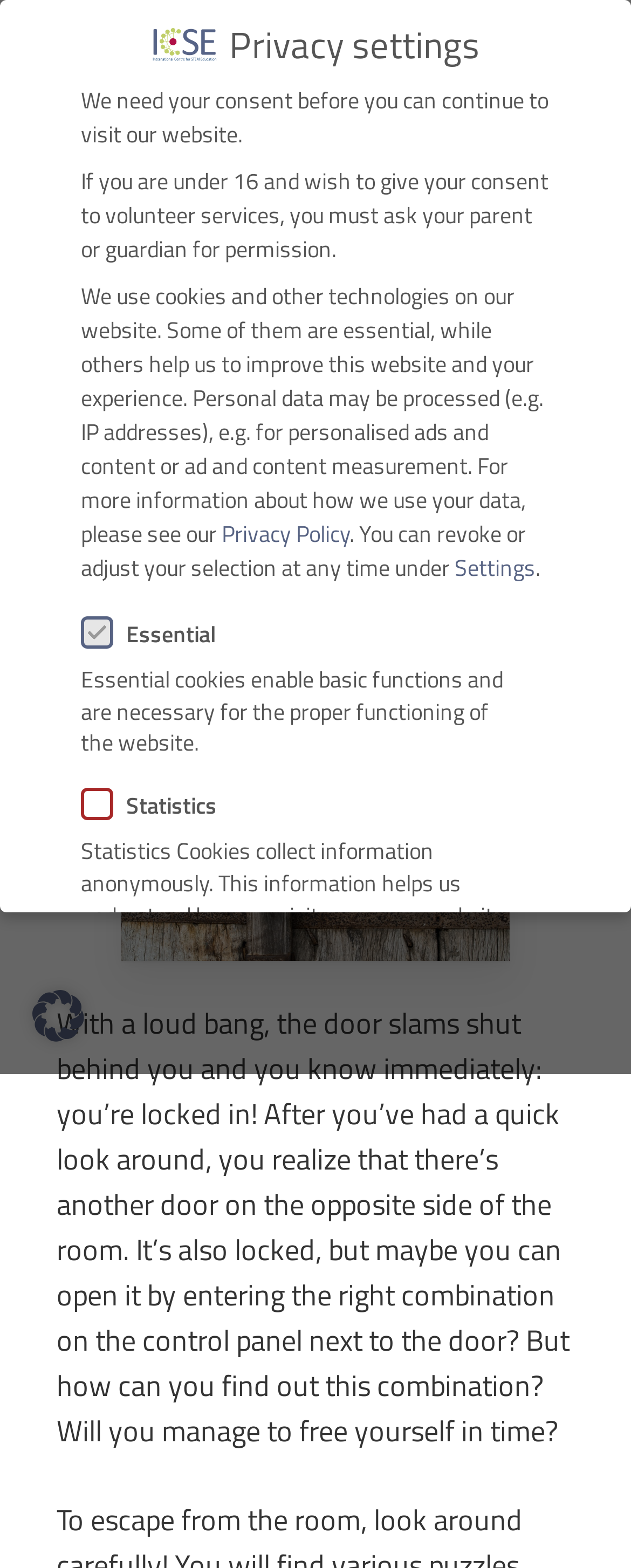Construct a thorough caption encompassing all aspects of the webpage.

The webpage is a digital escape room for secondary school students, brought to you by ICSE. At the top left corner, there is a link to "ICSE – International Centre for Stem Education" accompanied by an image with the same description. On the top right corner, there is a search link and a navigation menu link that expands to reveal more options.

Below the navigation menu, there is a prominent image with a blue and green logo and a red lock in the right upper corner, saying "Can You Escape?". Next to the image, there is a heading that reads "THE DIGITAL ESCAPE ROOM BY KATHARINA FLÖSSER AND OLIVER STRASER". 

Below the heading, there is a paragraph of text that sets the scene for the digital escape room, describing a scenario where the user is locked in a room and must find a way to escape. 

On the top right side, there is a menu link that expands to reveal privacy settings. Within the privacy settings, there are several sections of text explaining how the website uses cookies and other technologies, and how personal data may be processed. There are also several buttons and checkboxes that allow the user to adjust their privacy settings.

At the bottom of the page, there are several buttons, including "Accept all", "Save", "Accept essential cookies only", and "Individual privacy settings". There are also three buttons on the bottom right side, labeled "Cookie-Details", "Privacy policy", and "Imprint".